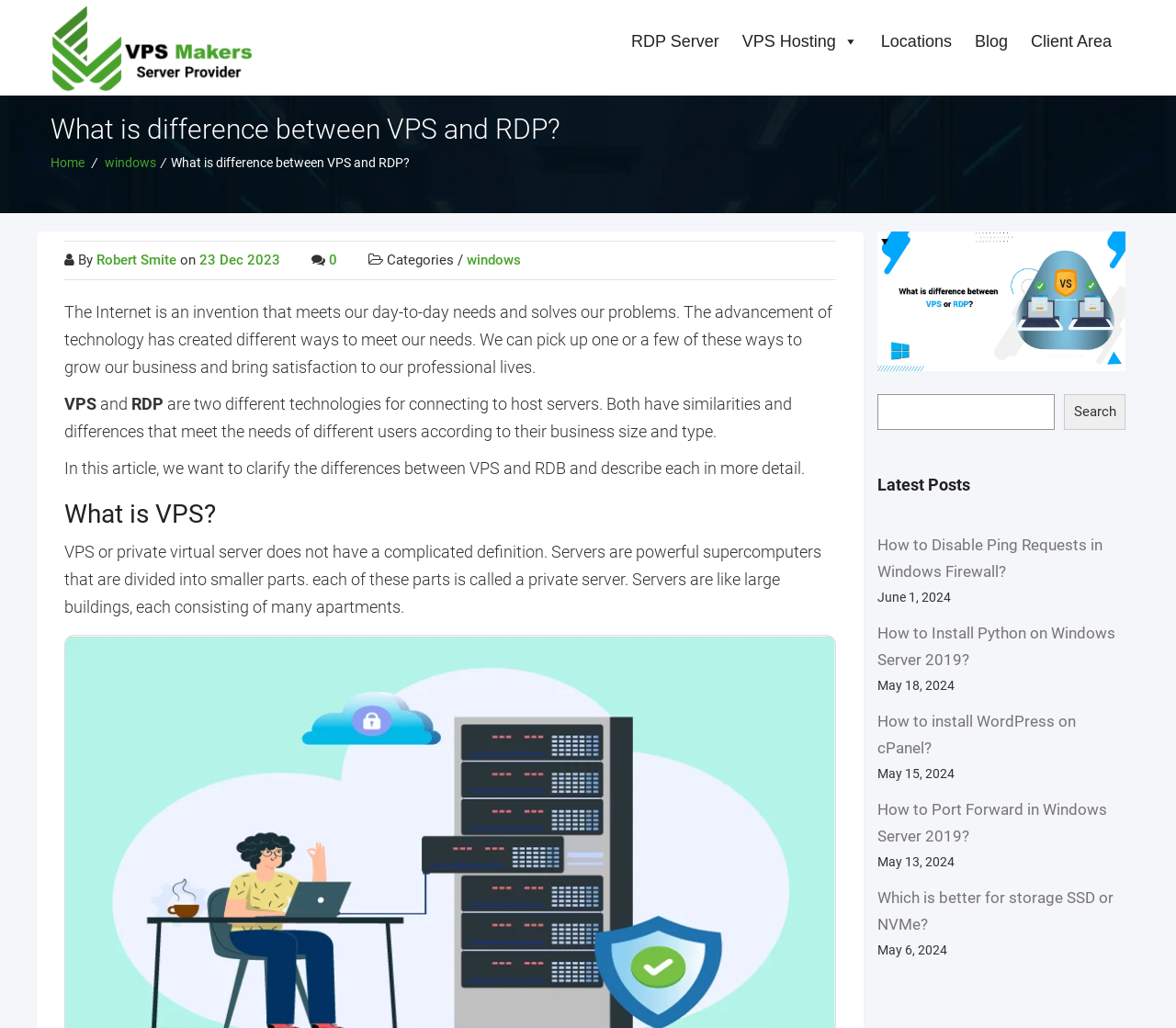Reply to the question with a brief word or phrase: What is the text of the first link on the webpage?

VPSMakers VPS Hosting